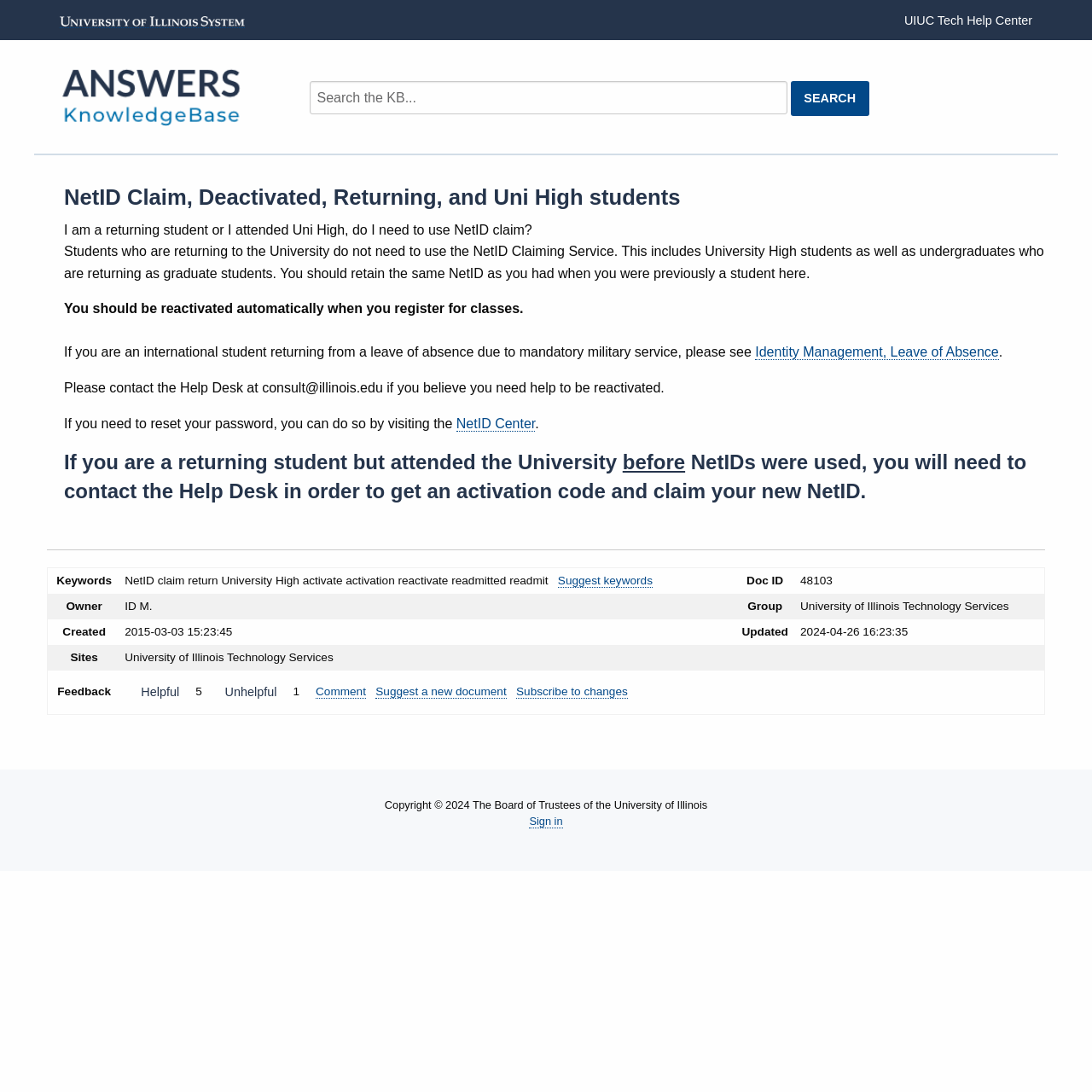Please analyze the image and give a detailed answer to the question:
What is the purpose of the NetID Claiming Service?

The webpage implies that the NetID Claiming Service is for new students, as it mentions that returning students do not need to use the service, and only students who attended the University before NetIDs were used need to contact the Help Desk to get an activation code and claim their new NetID.